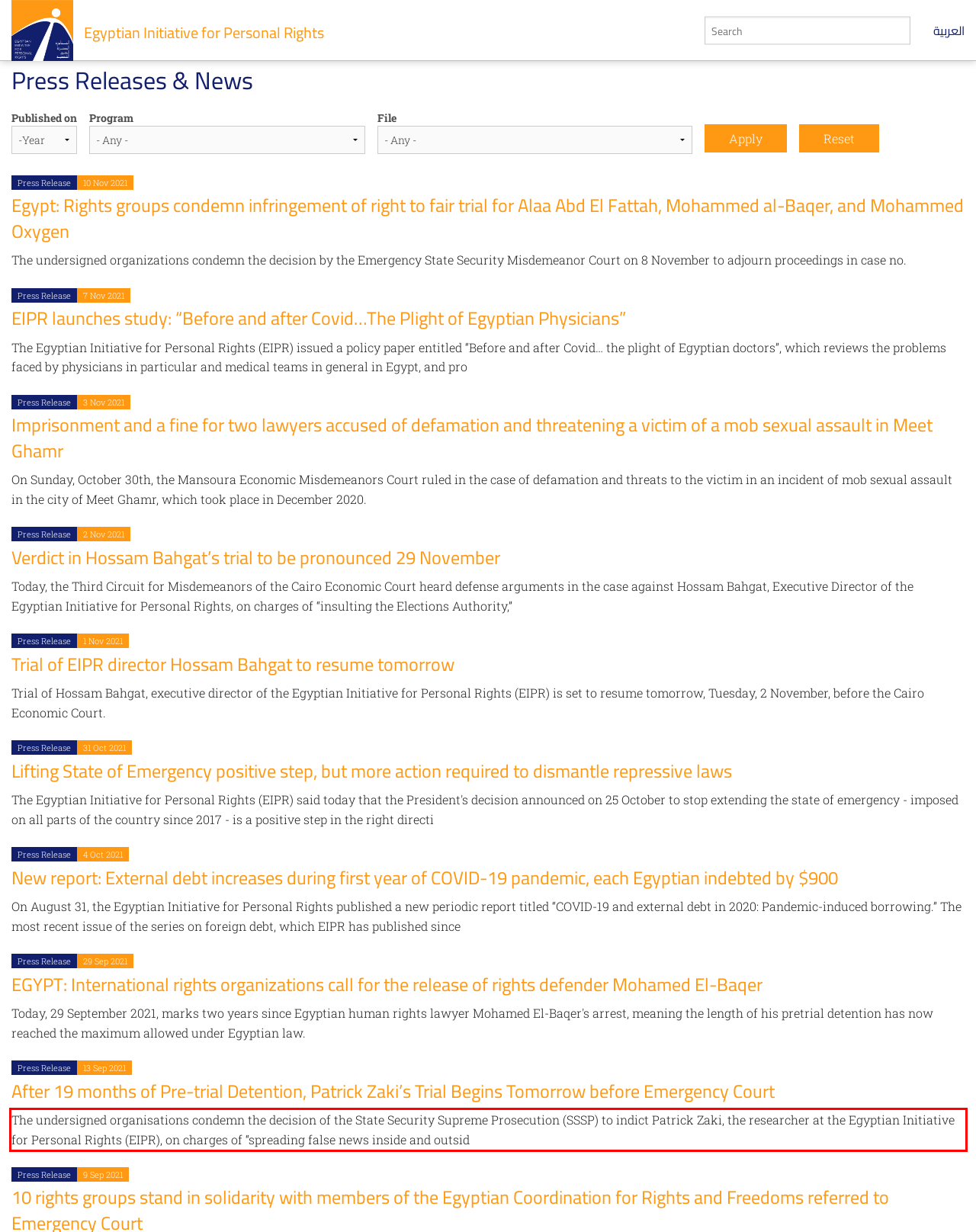You are given a screenshot of a webpage with a UI element highlighted by a red bounding box. Please perform OCR on the text content within this red bounding box.

The undersigned organisations condemn the decision of the State Security Supreme Prosecution (SSSP) to indict Patrick Zaki, the researcher at the Egyptian Initiative for Personal Rights (EIPR), on charges of “spreading false news inside and outsid